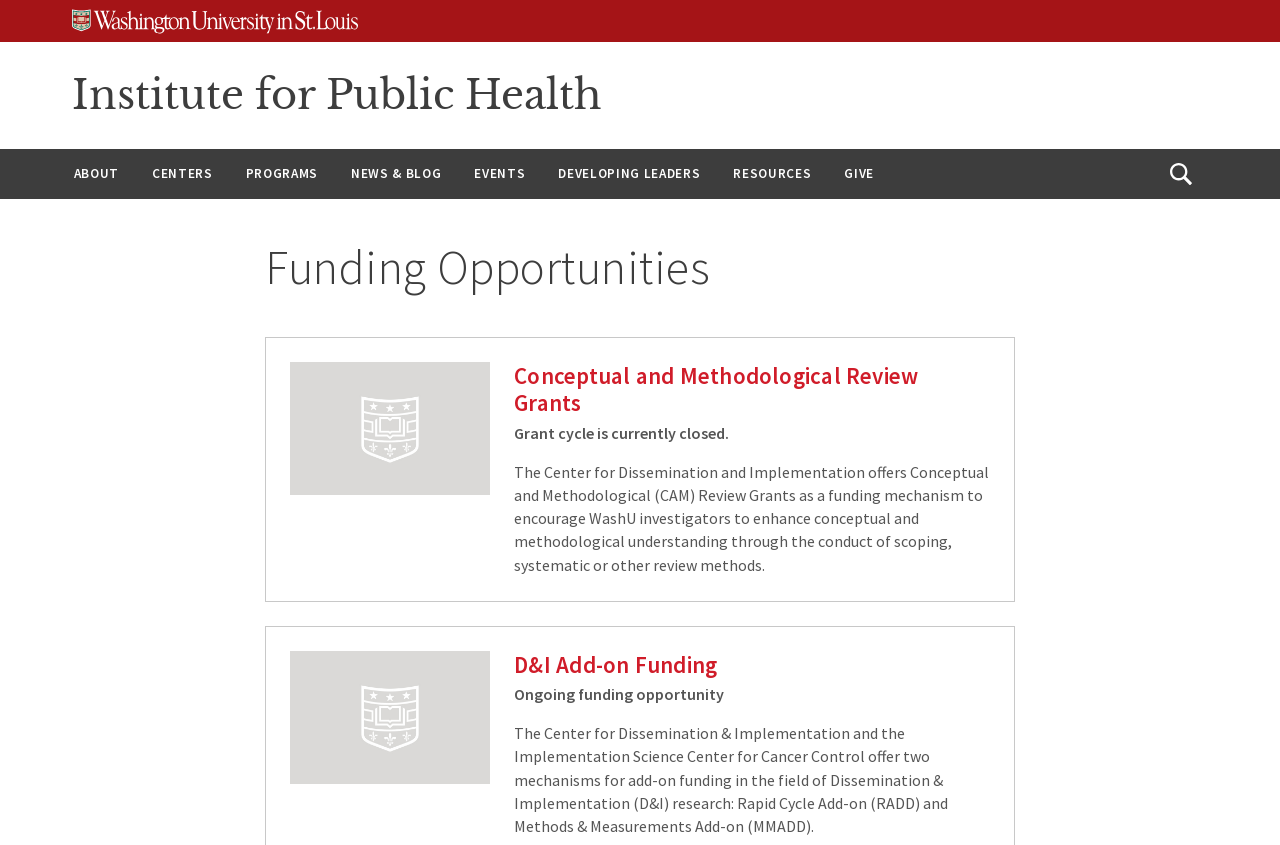Can you identify the bounding box coordinates of the clickable region needed to carry out this instruction: 'Go to 'Institute for Public Health''? The coordinates should be four float numbers within the range of 0 to 1, stated as [left, top, right, bottom].

[0.056, 0.083, 0.47, 0.142]